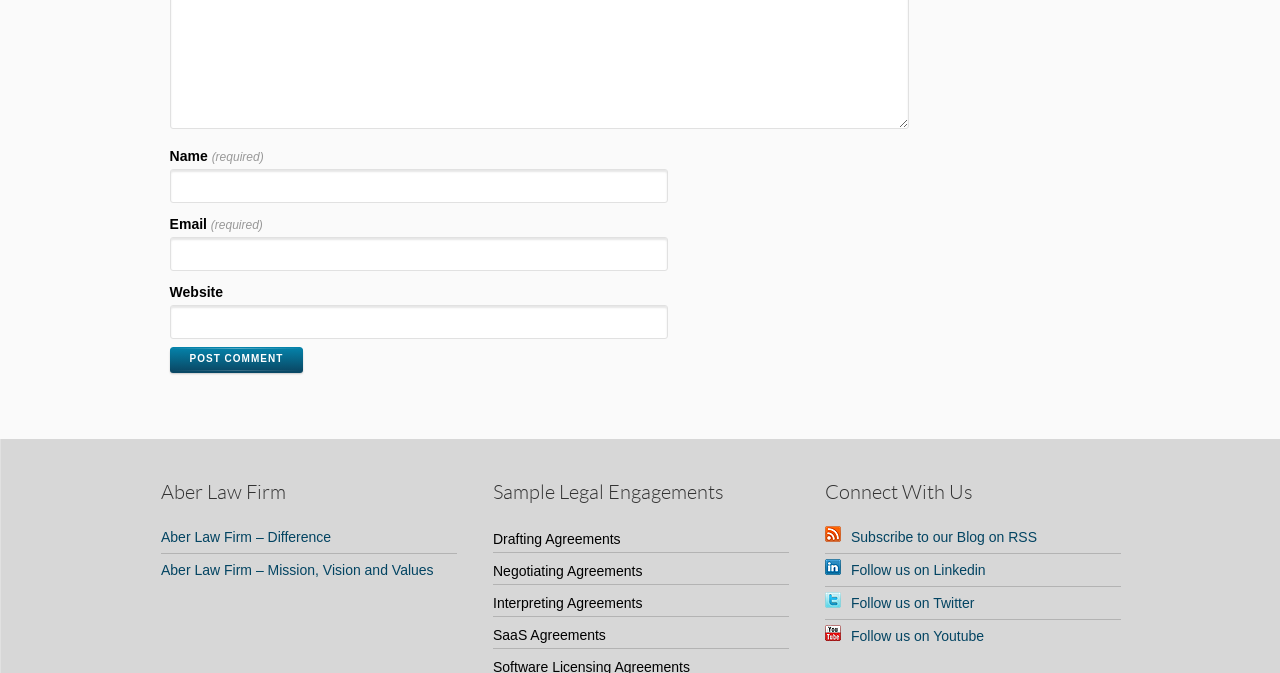What social media platforms can users follow Aber Law Firm on?
From the screenshot, provide a brief answer in one word or phrase.

Linkedin, Twitter, Youtube